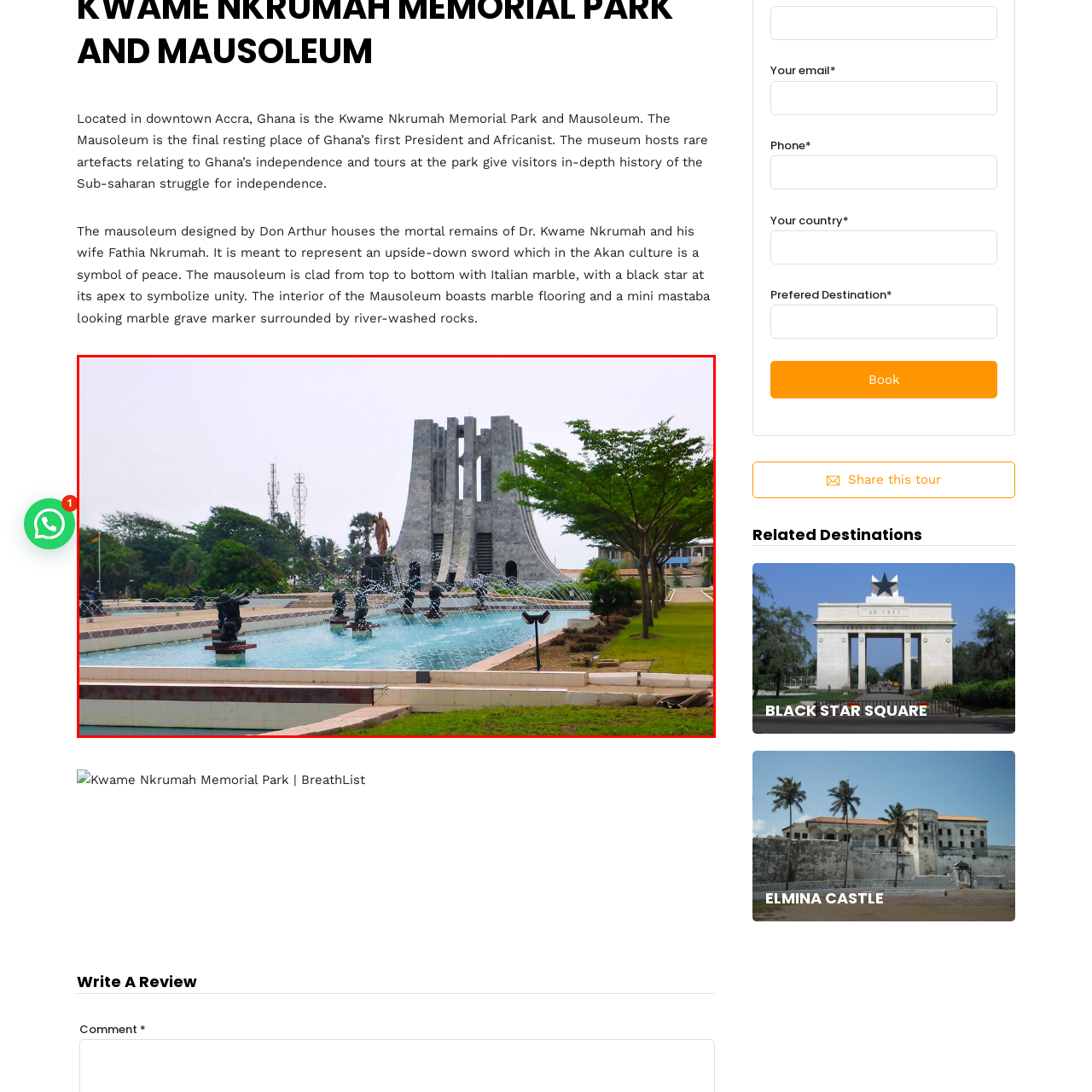Look at the region marked by the red box and describe it extensively.

The image showcases the Kwame Nkrumah Mausoleum, located in downtown Accra, Ghana. This striking monument serves as the final resting place of Dr. Kwame Nkrumah, Ghana’s first President and a prominent figure in the African independence movement. The mausoleum is designed to symbolize peace, resembling an upside-down sword, a significant emblem in Akan culture. Constructed with Italian marble, it features a prominent black star at its apex, representing unity.

In the foreground, there is a serene pool adorned with sculptures that enhance the tranquil atmosphere, while the flowing fountain adds a refreshing touch to the landscape. Surrounding the mausoleum, lush greenery and well-maintained gardens contribute to the park's inviting ambiance. The monument stands as a testament to Ghana's rich history and the legacy of Nkrumah, attracting visitors who seek to learn about the nation's journey to independence.